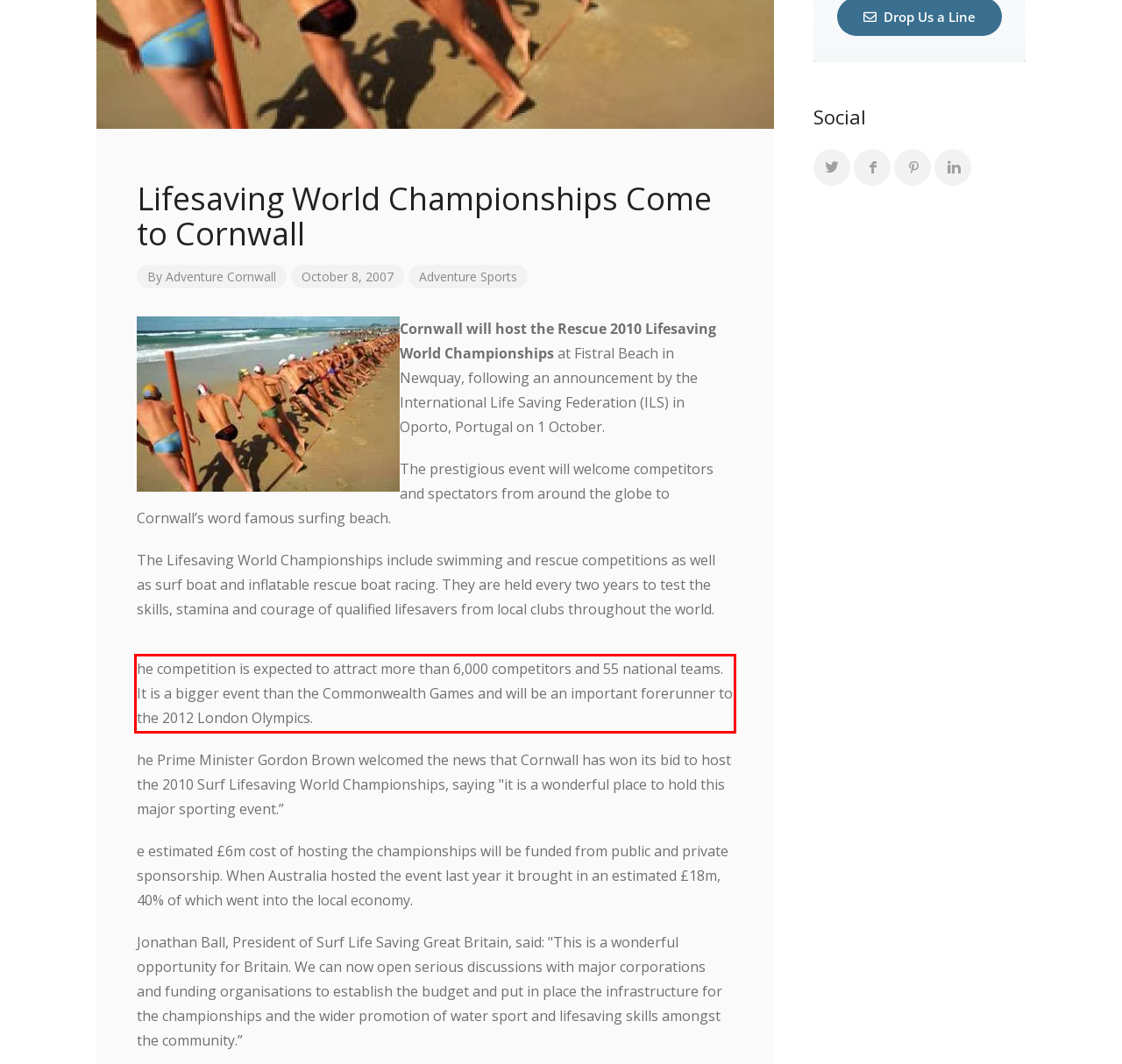Analyze the screenshot of the webpage that features a red bounding box and recognize the text content enclosed within this red bounding box.

he competition is expected to attract more than 6,000 competitors and 55 national teams. It is a bigger event than the Commonwealth Games and will be an important forerunner to the 2012 London Olympics.